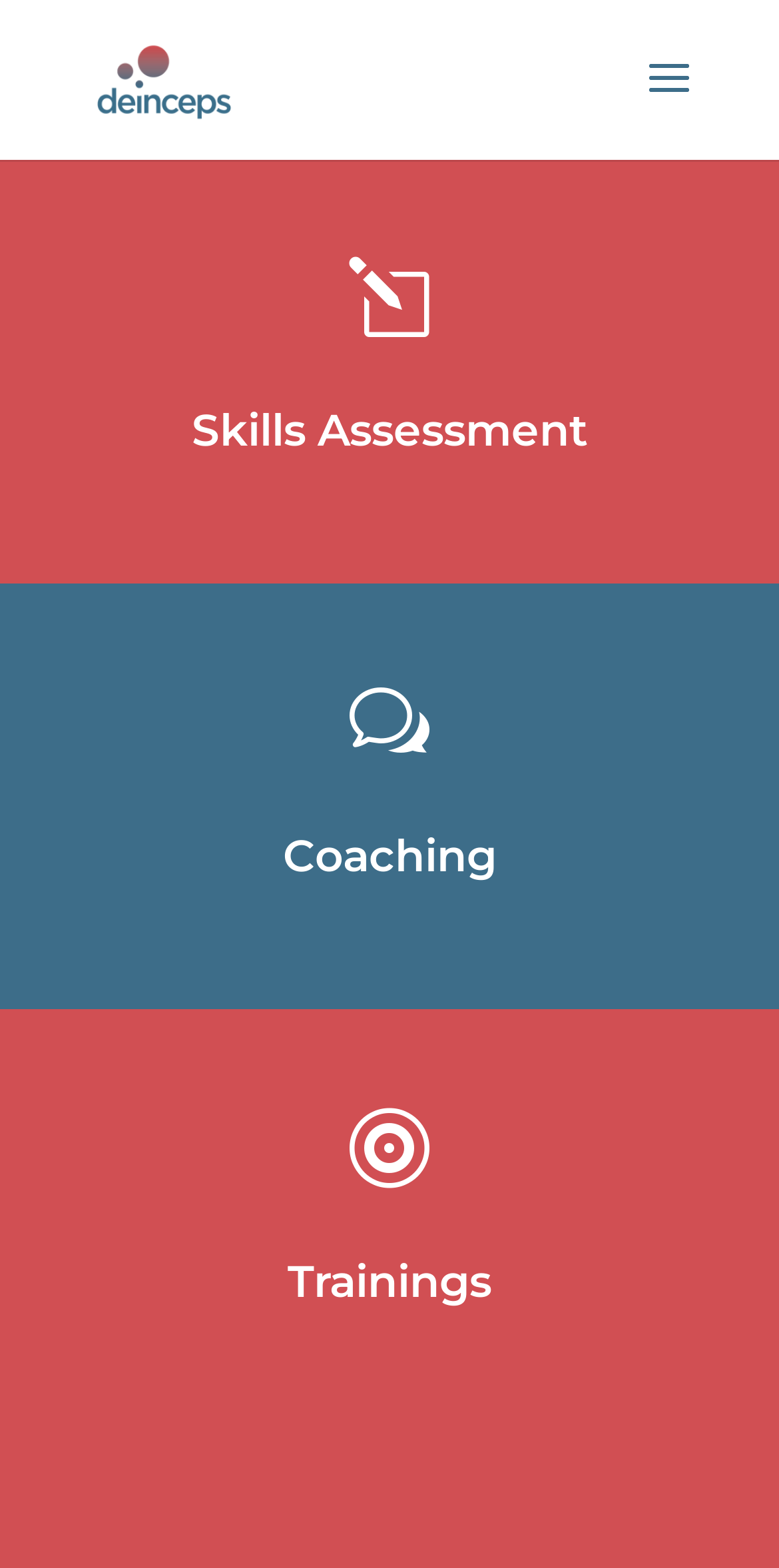Give a concise answer using only one word or phrase for this question:
How many main sections are there on the webpage?

3